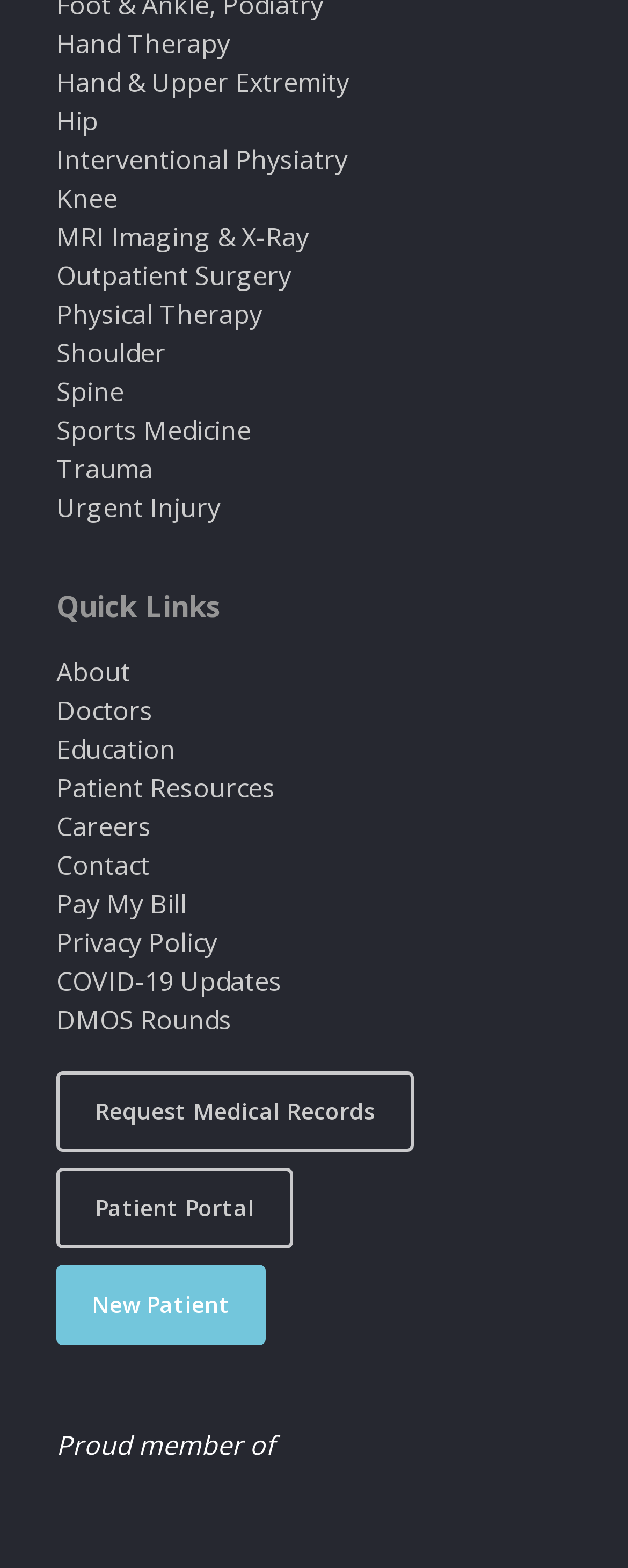How many columns of links are there?
Refer to the image and give a detailed response to the question.

I examined the layout of the webpage and found that all the links are arranged in a single column, with no multiple columns of links.